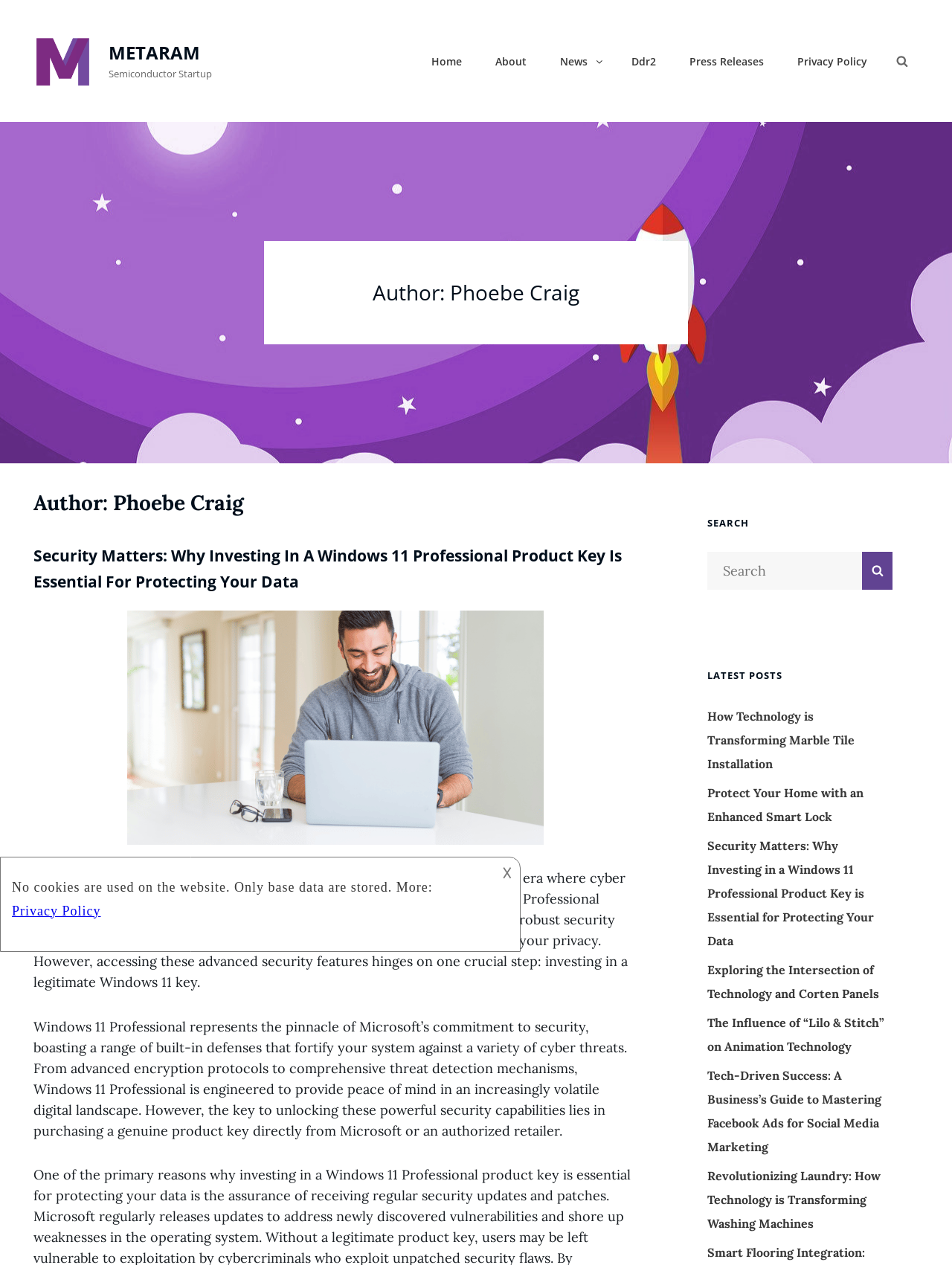What is the purpose of the search bar?
Using the image, provide a detailed and thorough answer to the question.

The search bar is located at the top right corner of the webpage, and it allows users to search for specific content within the website, as indicated by the label 'Search for:'.